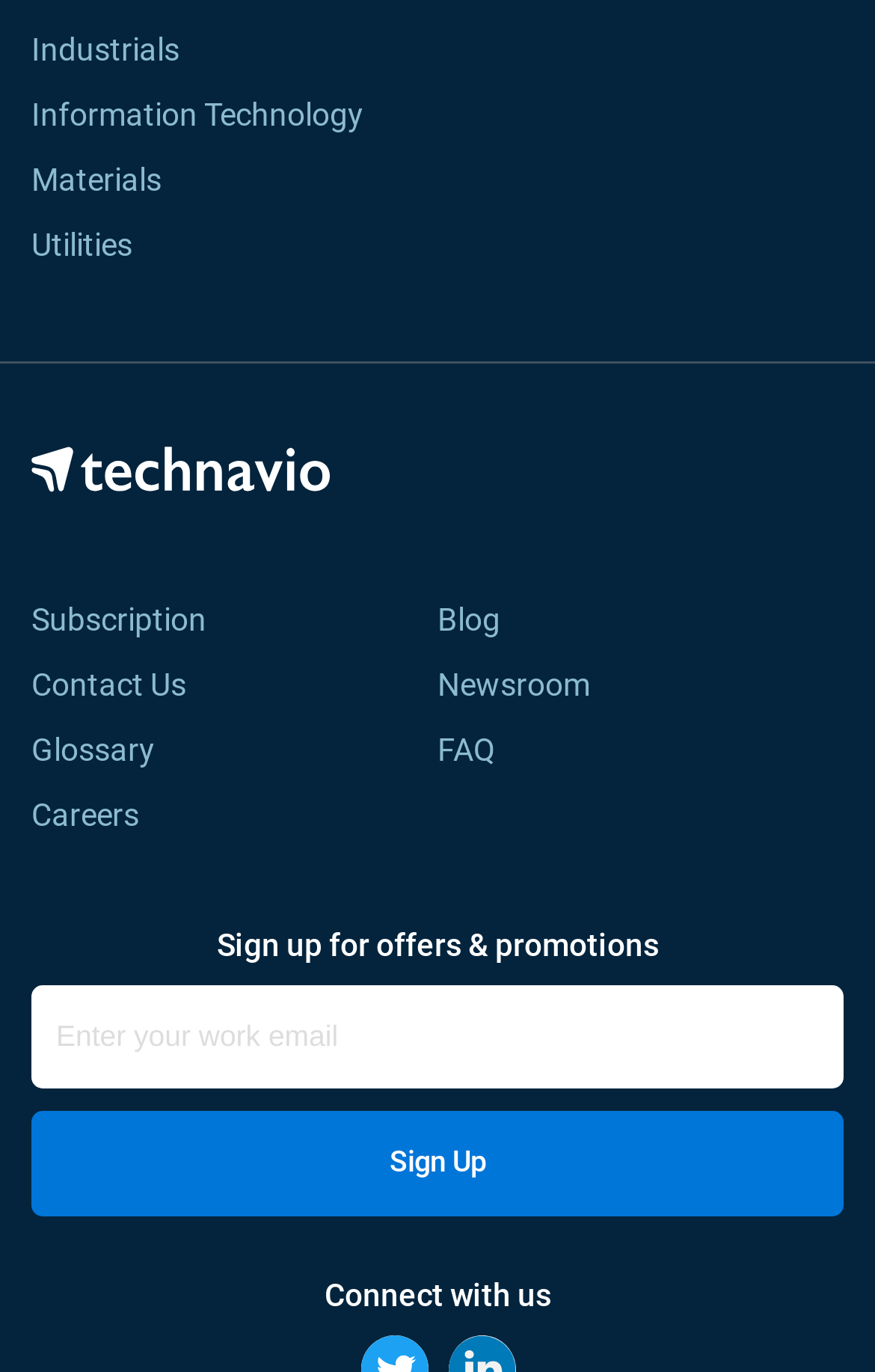What is the logo image on the webpage?
Look at the image and respond with a one-word or short-phrase answer.

Technavio logo